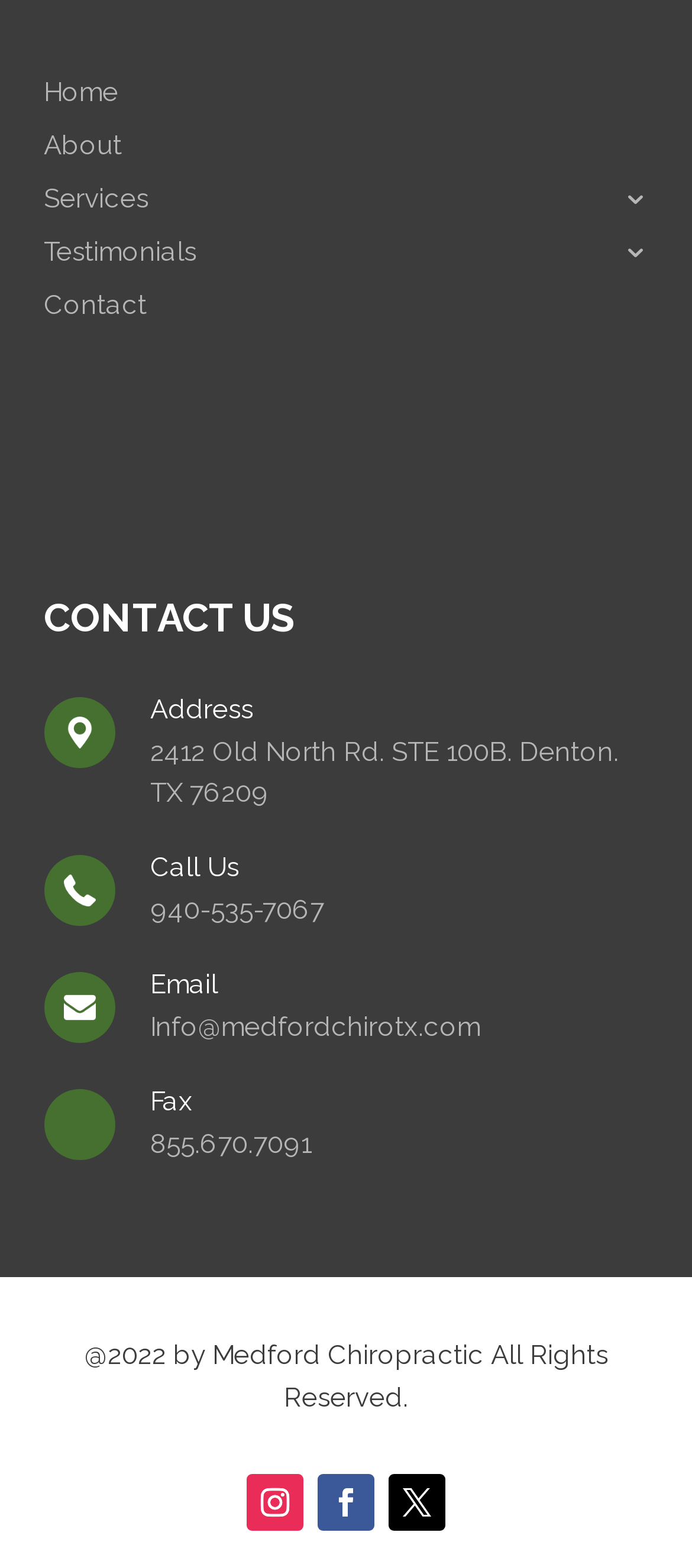Refer to the screenshot and answer the following question in detail:
What is the phone number of Medford Chiropractic?

I found the phone number by looking at the section under the 'Call Us' heading, which is located below the 'Address' section. The phone number is provided as a link.